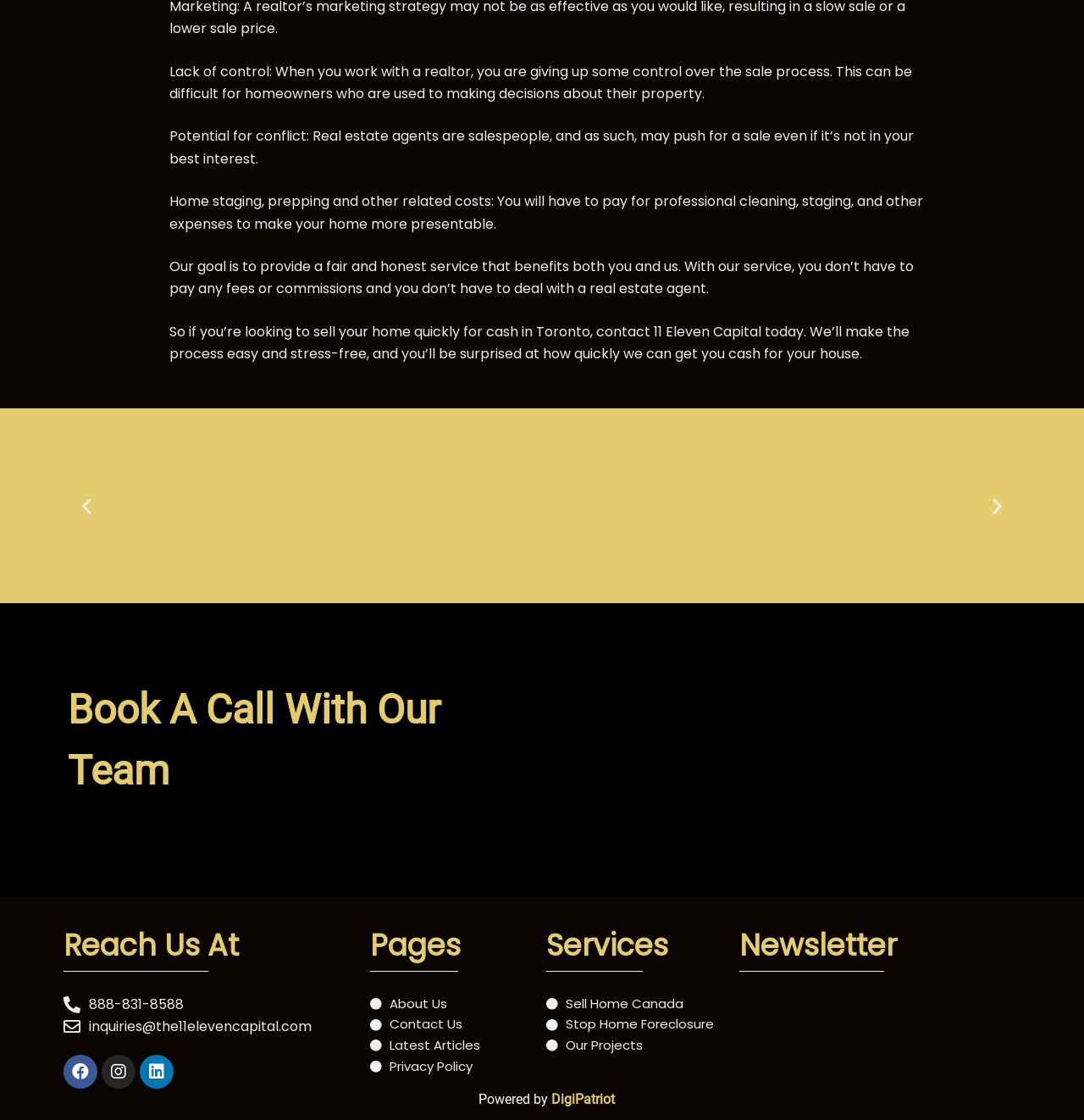Please give a succinct answer using a single word or phrase:
How many images are displayed on the webpage?

4